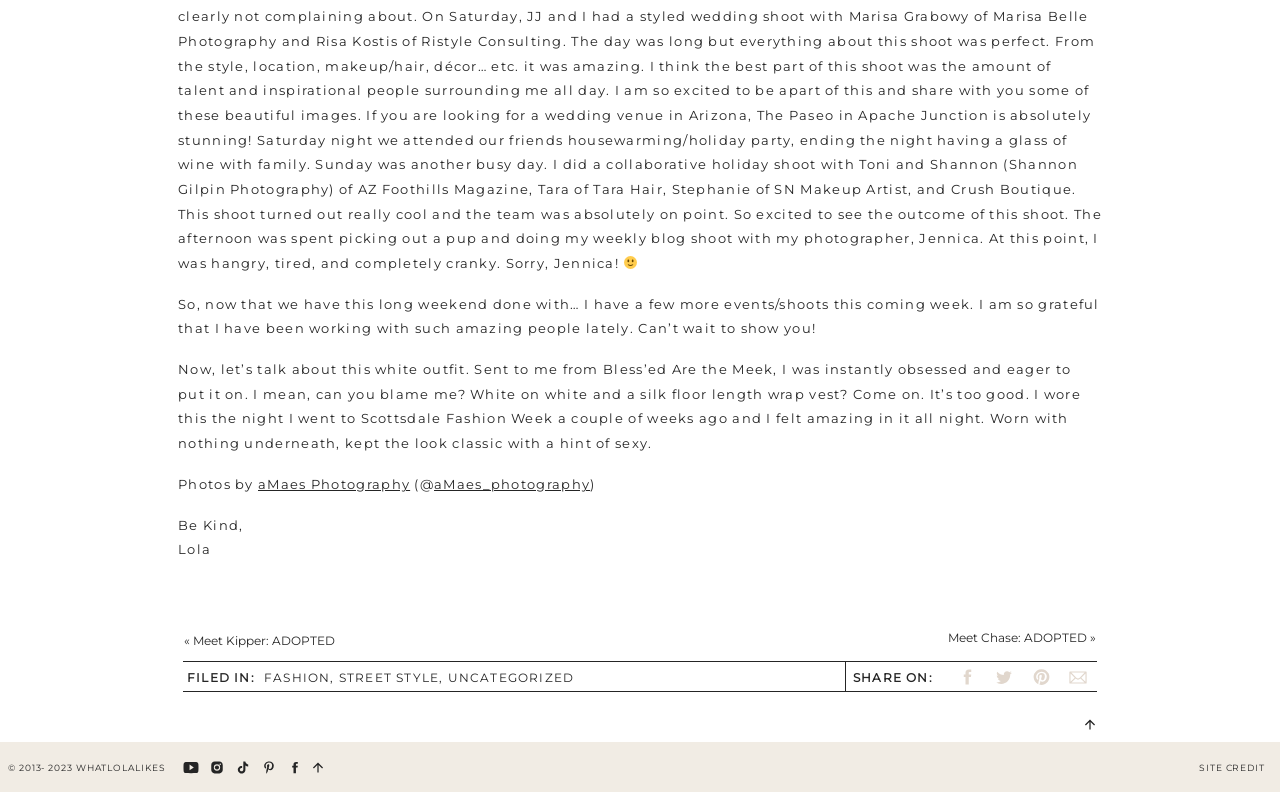Determine the bounding box coordinates of the clickable region to execute the instruction: "Visit The Paseo". The coordinates should be four float numbers between 0 and 1, denoted as [left, top, right, bottom].

[0.591, 0.135, 0.655, 0.155]